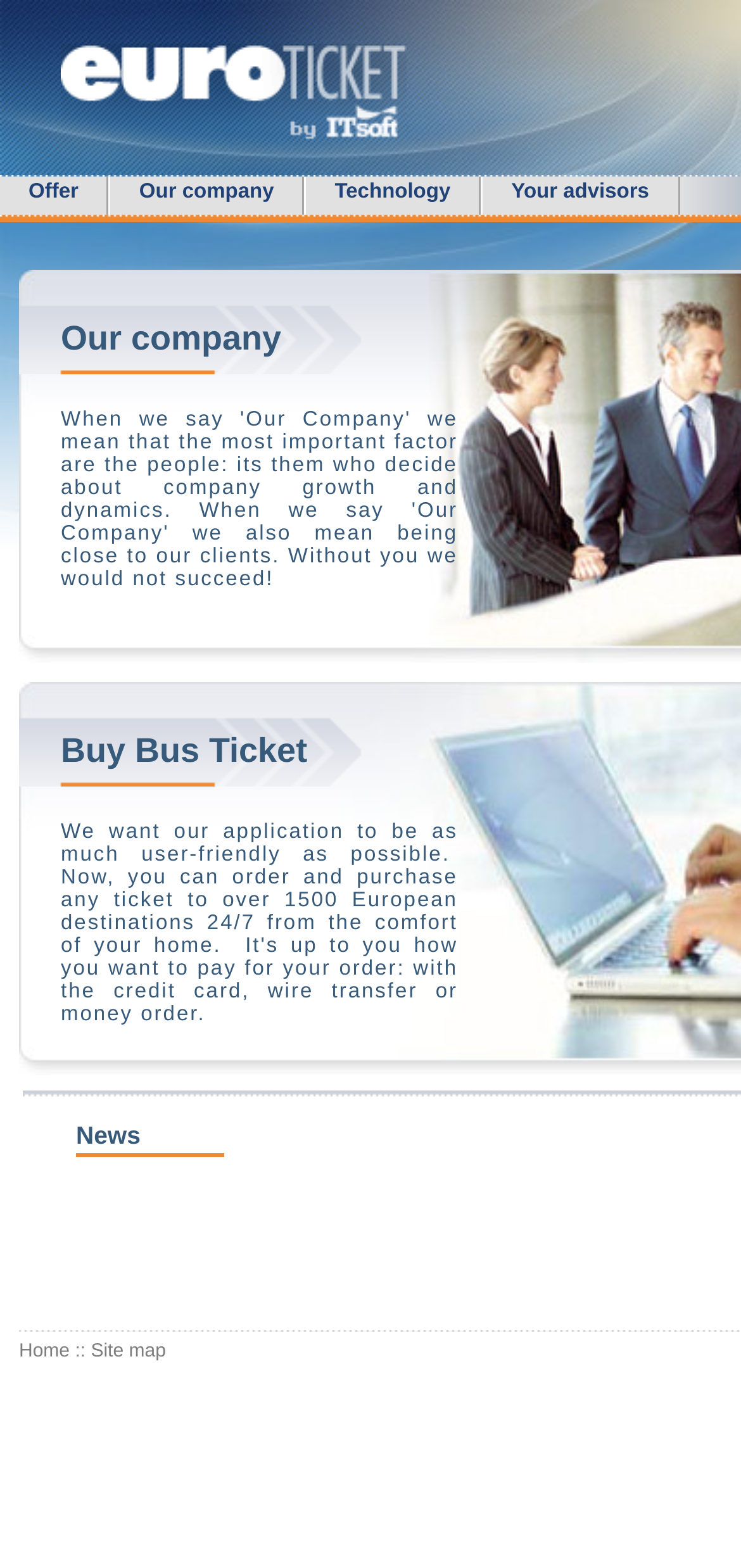Please identify the coordinates of the bounding box that should be clicked to fulfill this instruction: "View Offer".

[0.0, 0.113, 0.144, 0.137]